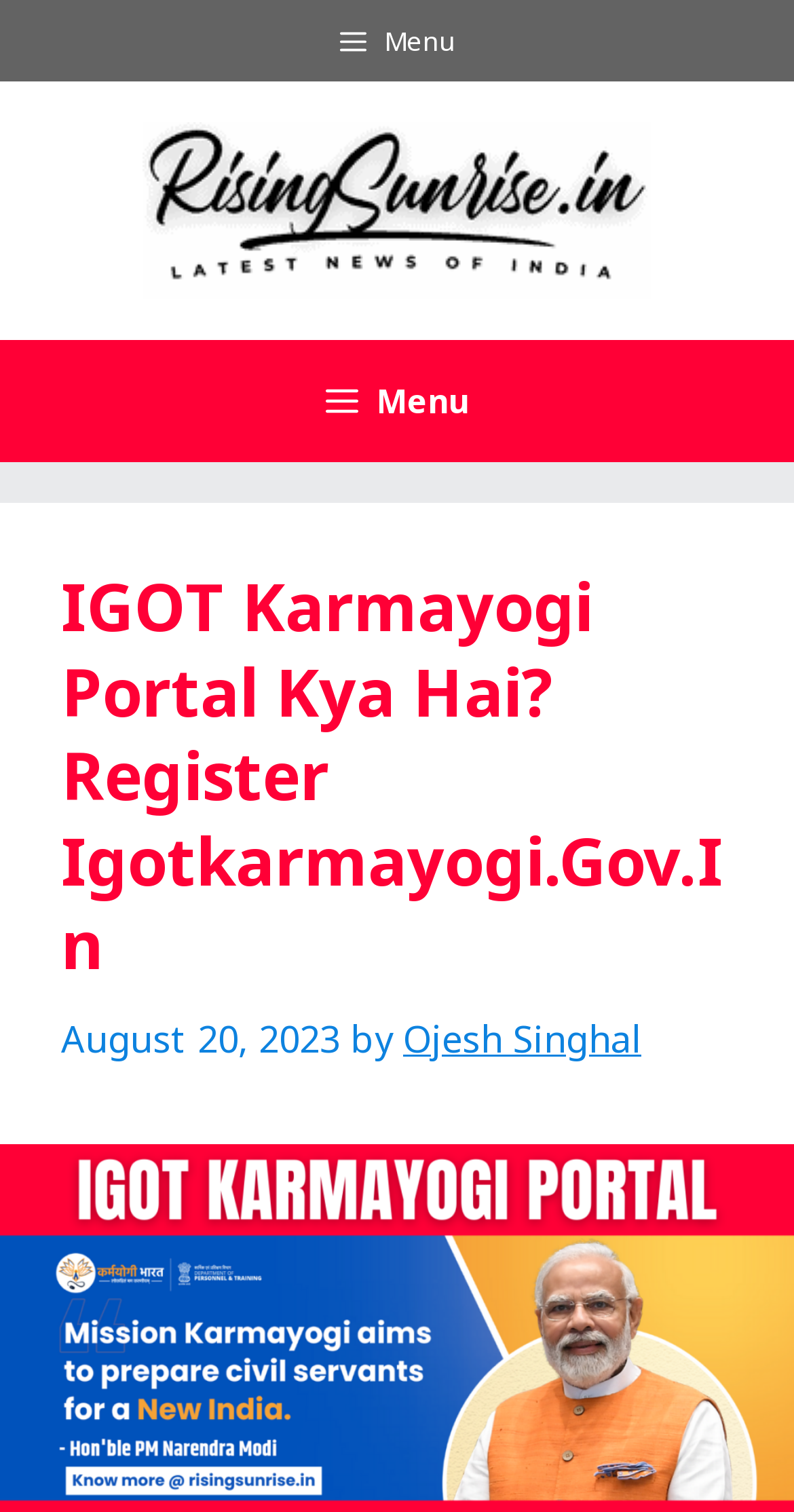Your task is to find and give the main heading text of the webpage.

IGOT Karmayogi Portal Kya Hai? Register Igotkarmayogi.Gov.In